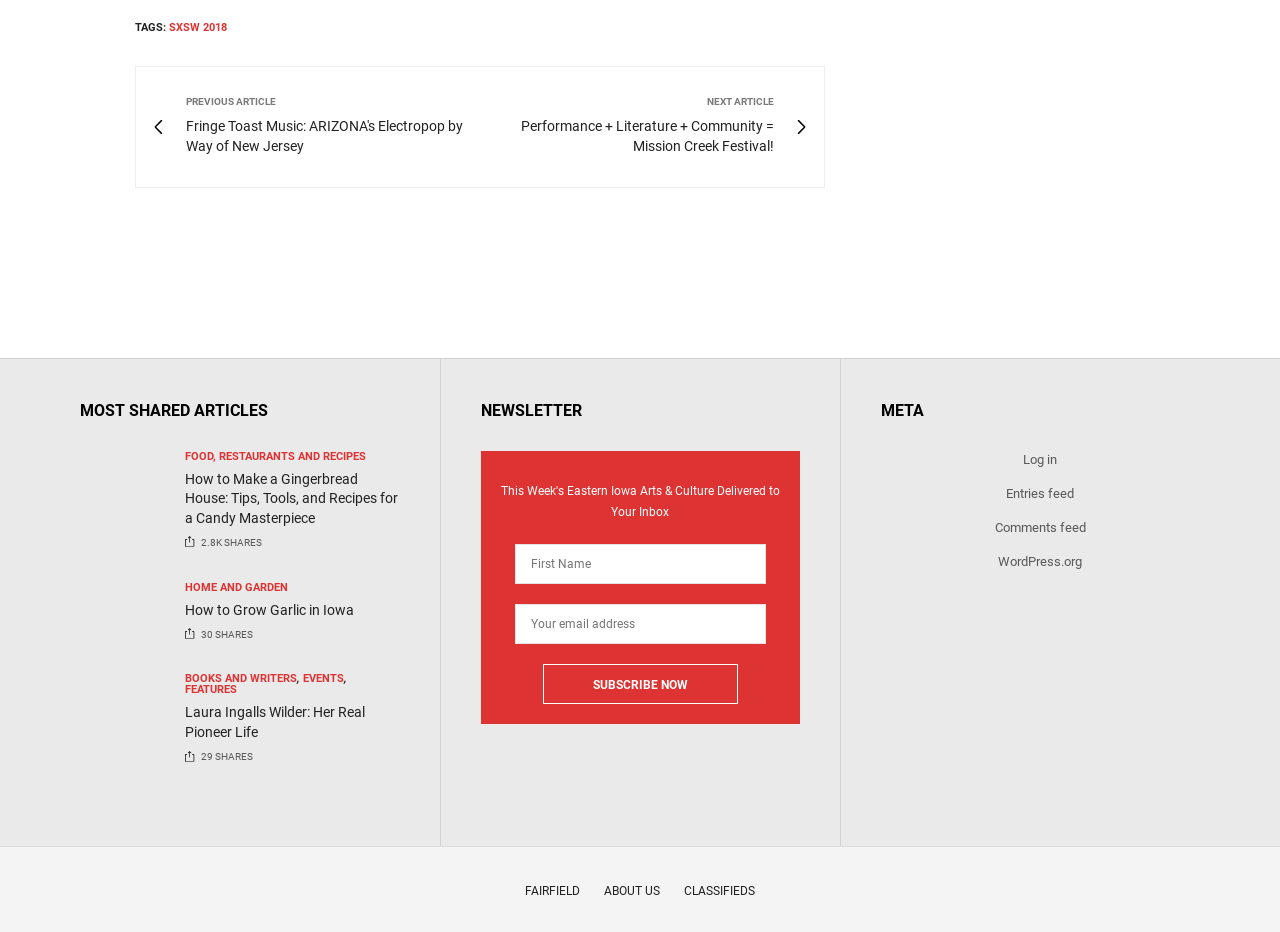What is the title of the article next to the 'PREVIOUS ARTICLE' link? Observe the screenshot and provide a one-word or short phrase answer.

Fringe Toast Music: ARIZONA's Electropop by Way of New Jersey